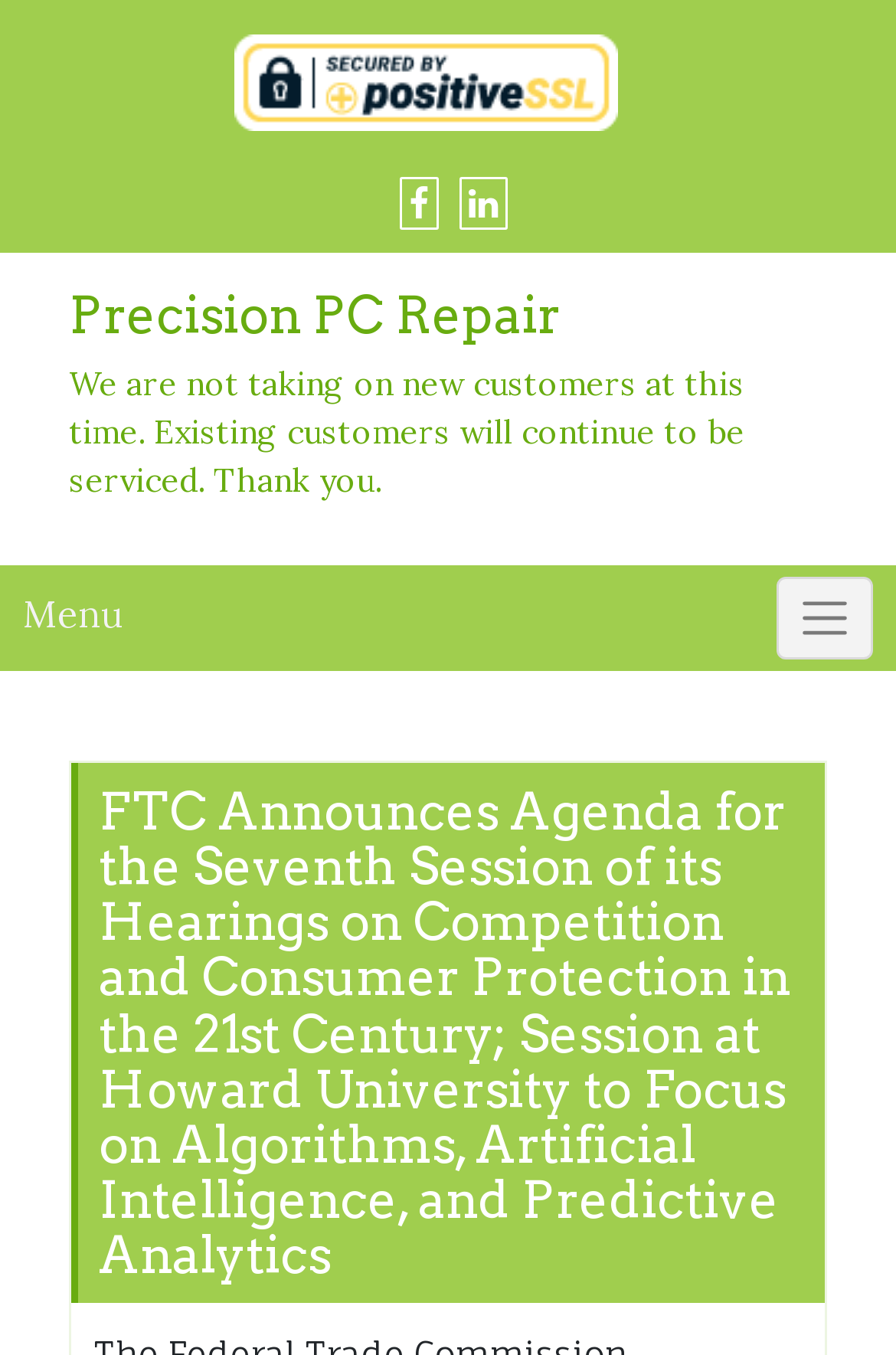Analyze the image and deliver a detailed answer to the question: What is the focus of the session at Howard University?

The webpage states that the session at Howard University will focus on Algorithms, Artificial Intelligence, and Predictive Analytics, which suggests that these are the key areas of discussion.